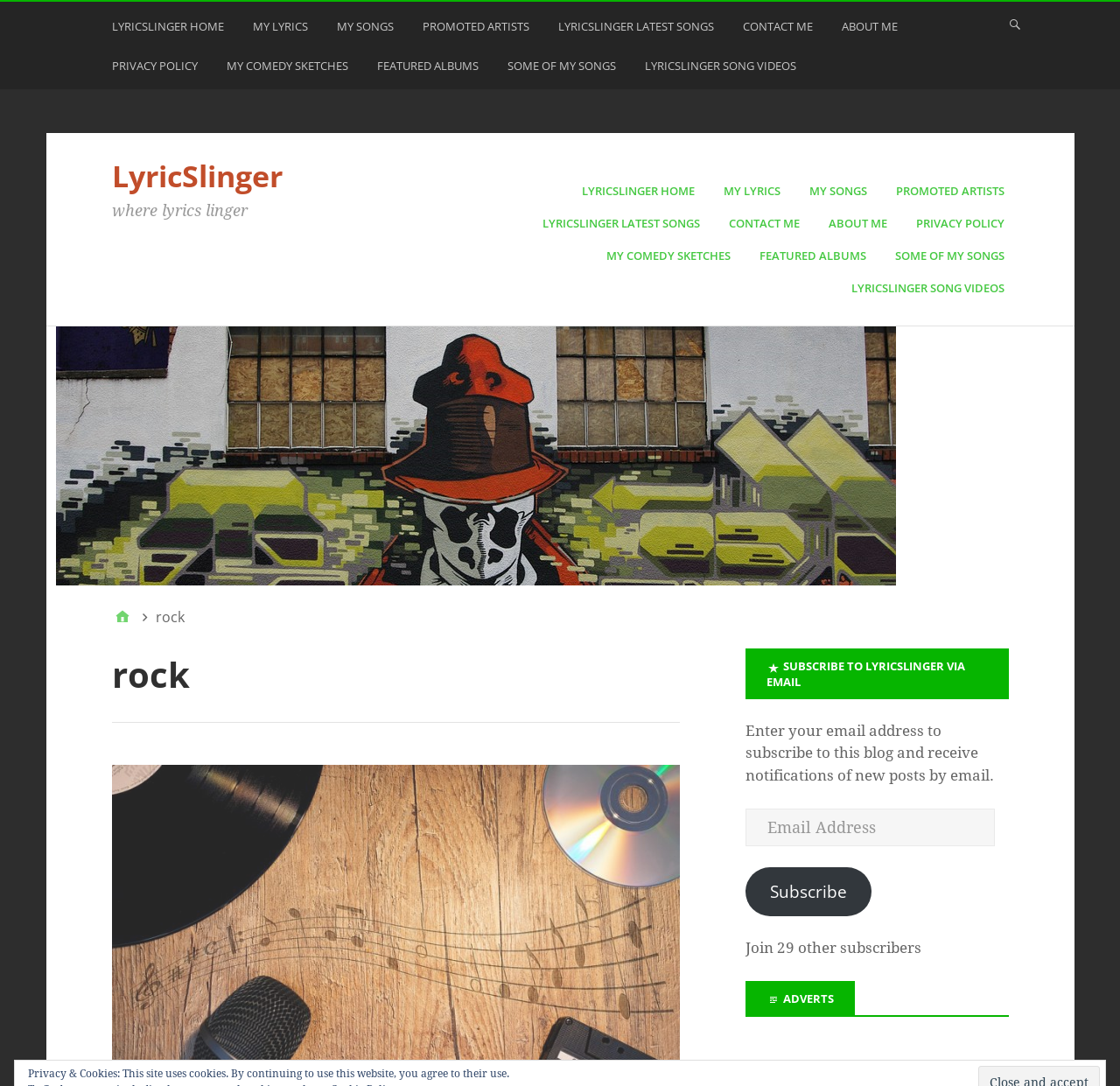Determine the bounding box coordinates for the clickable element required to fulfill the instruction: "Search for lyrics". Provide the coordinates as four float numbers between 0 and 1, i.e., [left, top, right, bottom].

[0.892, 0.009, 0.92, 0.036]